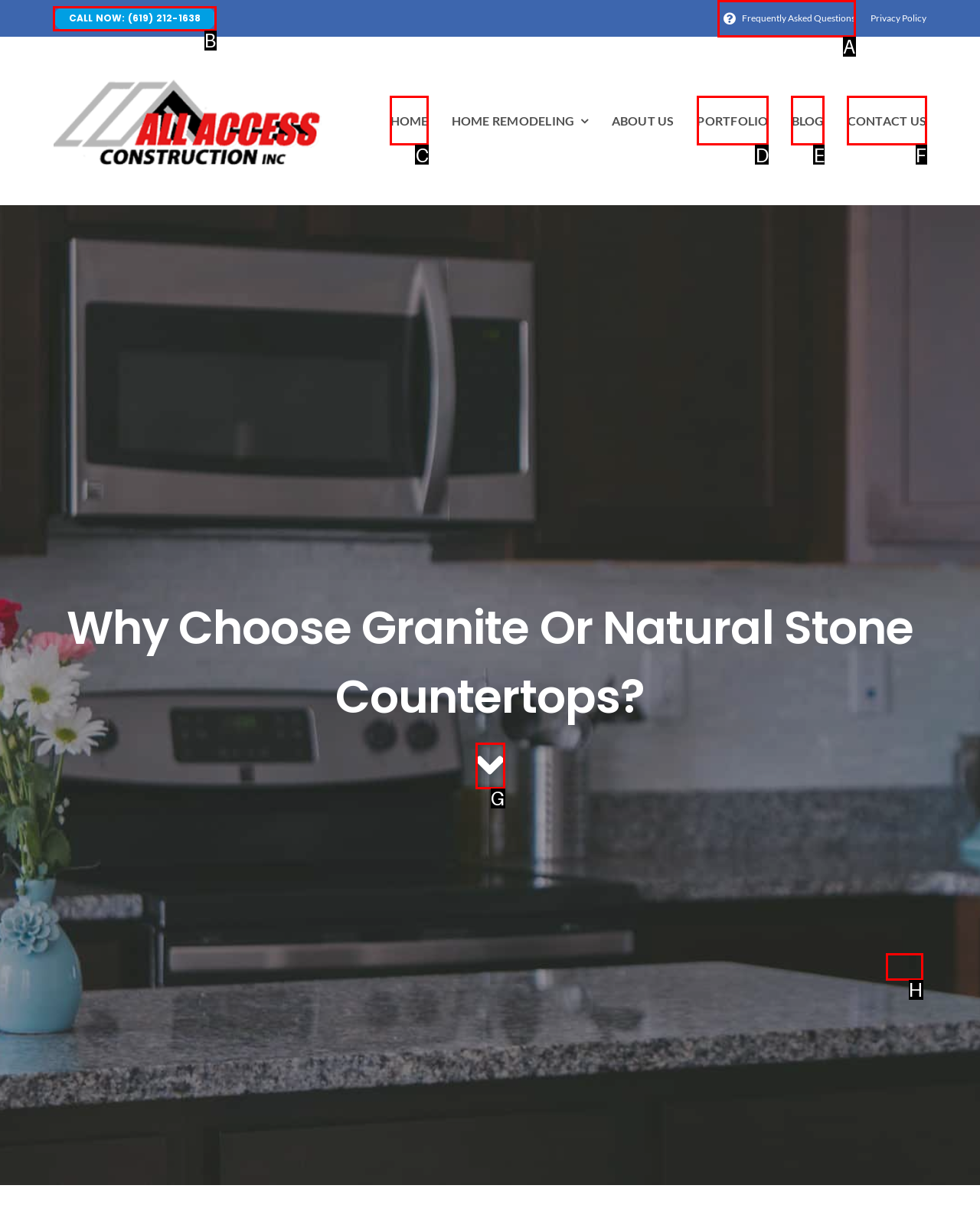Select the option that matches this description: BLOG
Answer by giving the letter of the chosen option.

E